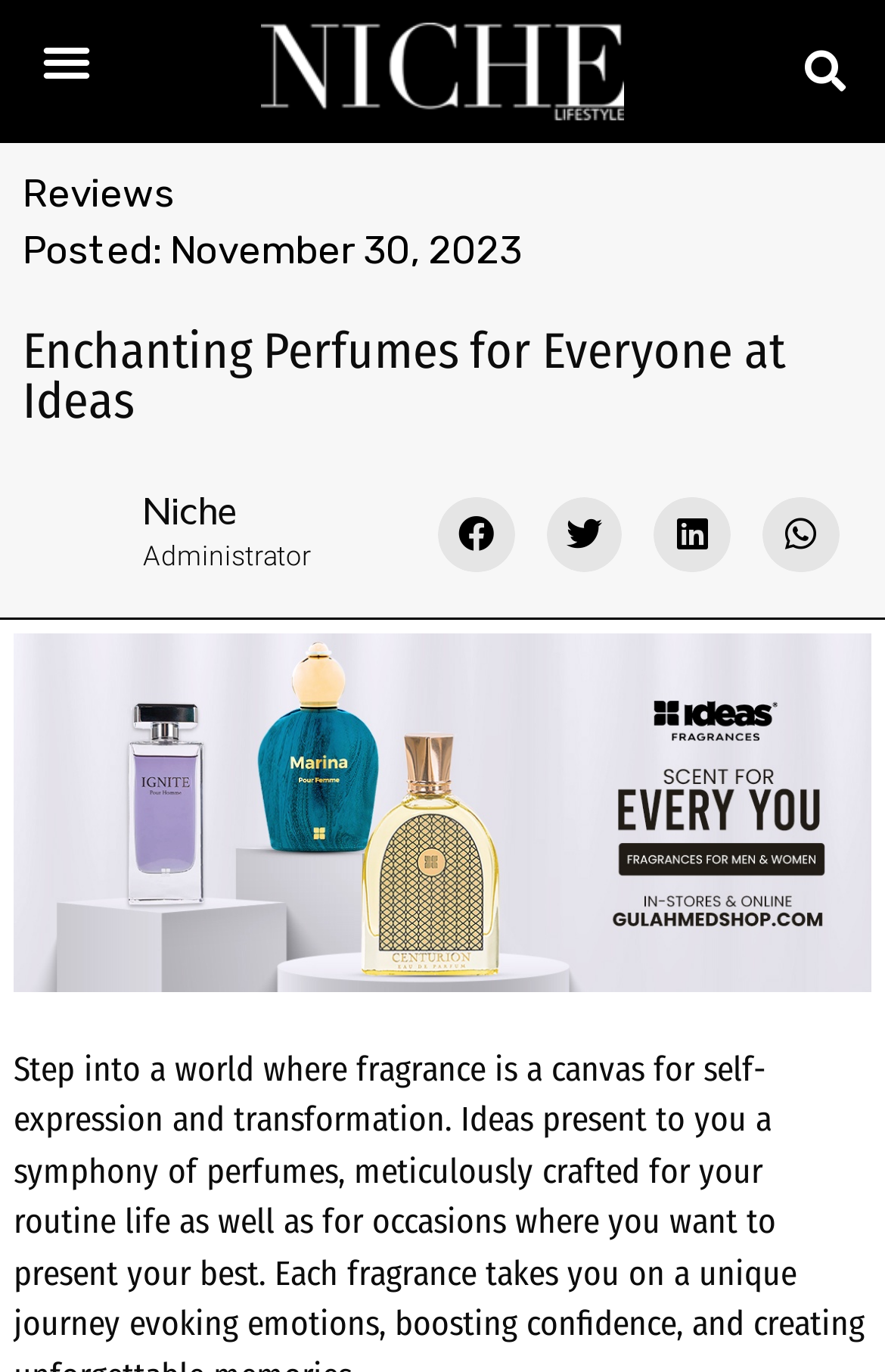Find and specify the bounding box coordinates that correspond to the clickable region for the instruction: "View the niche image".

[0.026, 0.345, 0.141, 0.42]